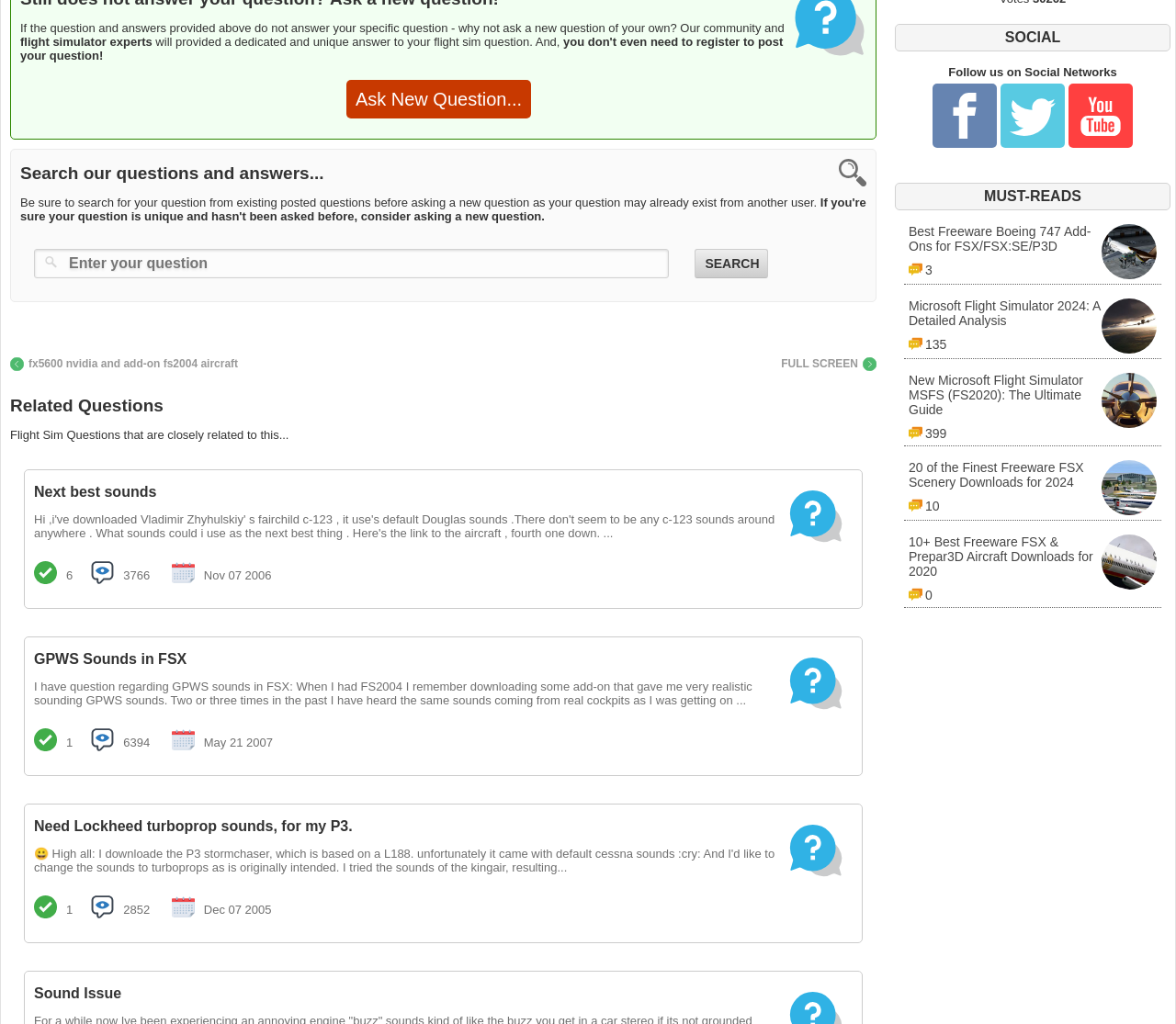Identify the bounding box coordinates of the element that should be clicked to fulfill this task: "Follow on Facebook". The coordinates should be provided as four float numbers between 0 and 1, i.e., [left, top, right, bottom].

[0.793, 0.134, 0.848, 0.147]